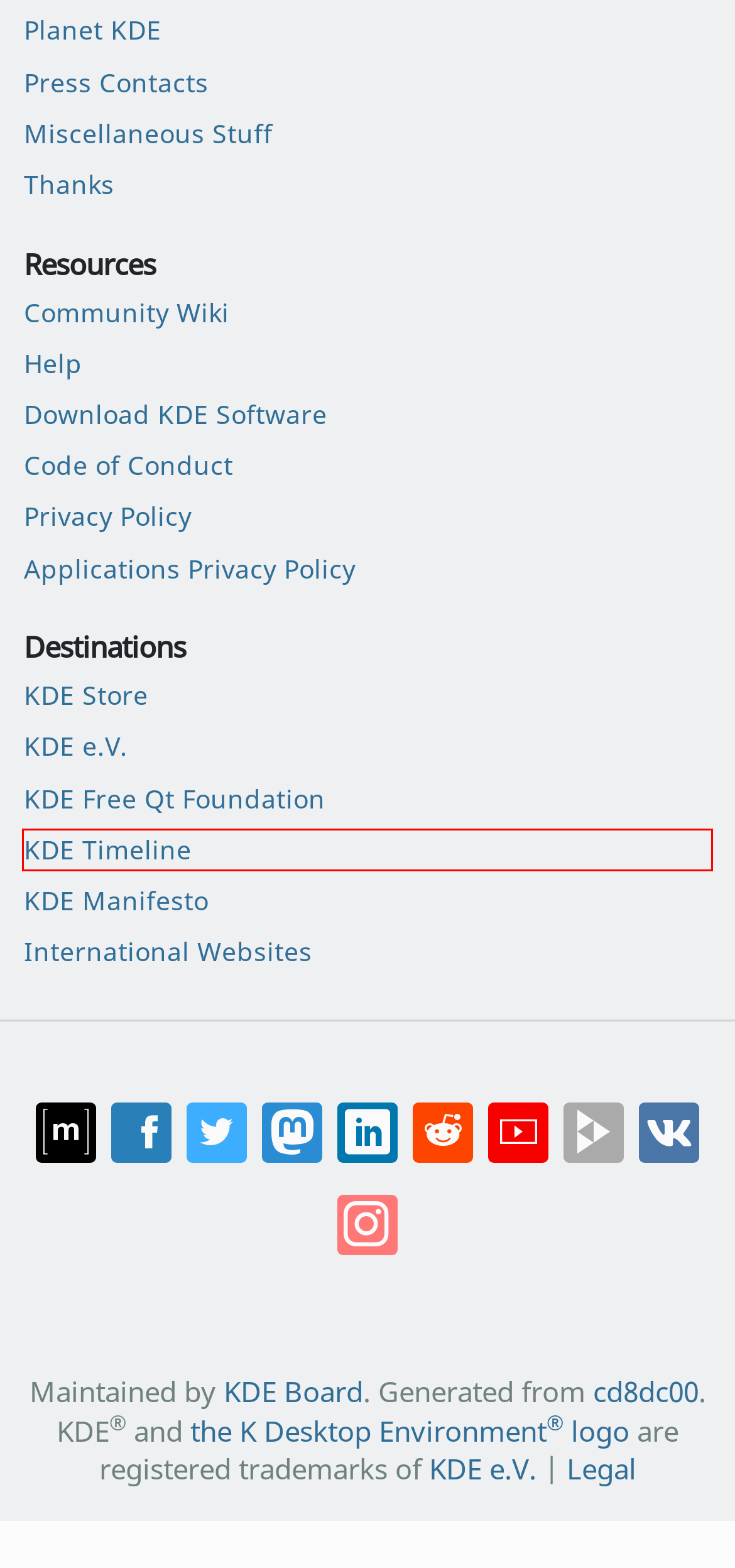Review the webpage screenshot provided, noting the red bounding box around a UI element. Choose the description that best matches the new webpage after clicking the element within the bounding box. The following are the options:
A. KDE Community Code of Conduct - KDE Community
B. KDE Timeline
C. The KDE Manifesto
D. KDE e.V. Homepage
E. Help & Support for KDE Software - KDE Community
F. KDE - Kockatoo Tube
G. Thank You - KDE Community
H. You're invited to talk on Matrix

B